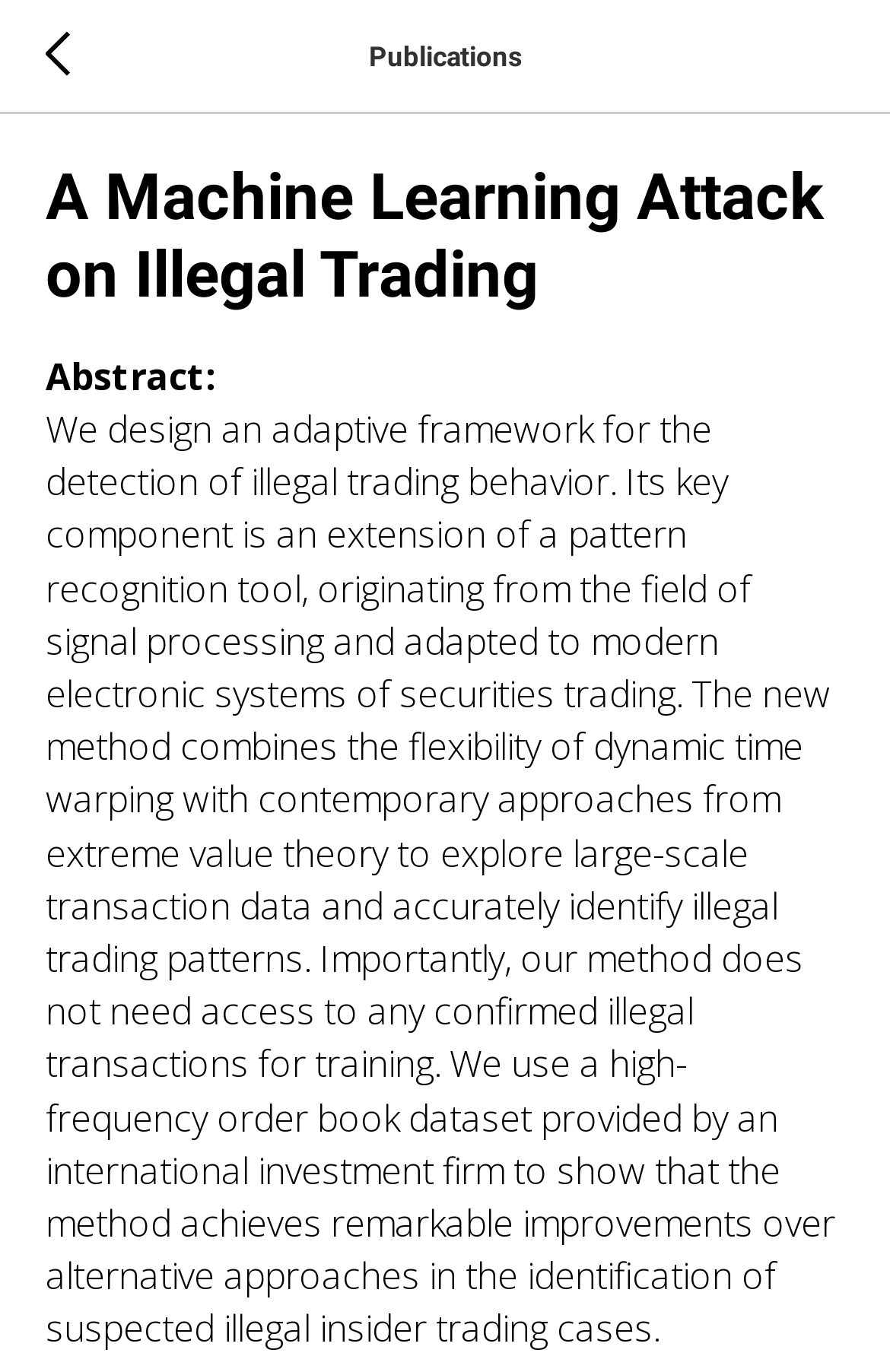What is the advantage of the method over alternative approaches?
Answer the question with just one word or phrase using the image.

Remarkable improvements